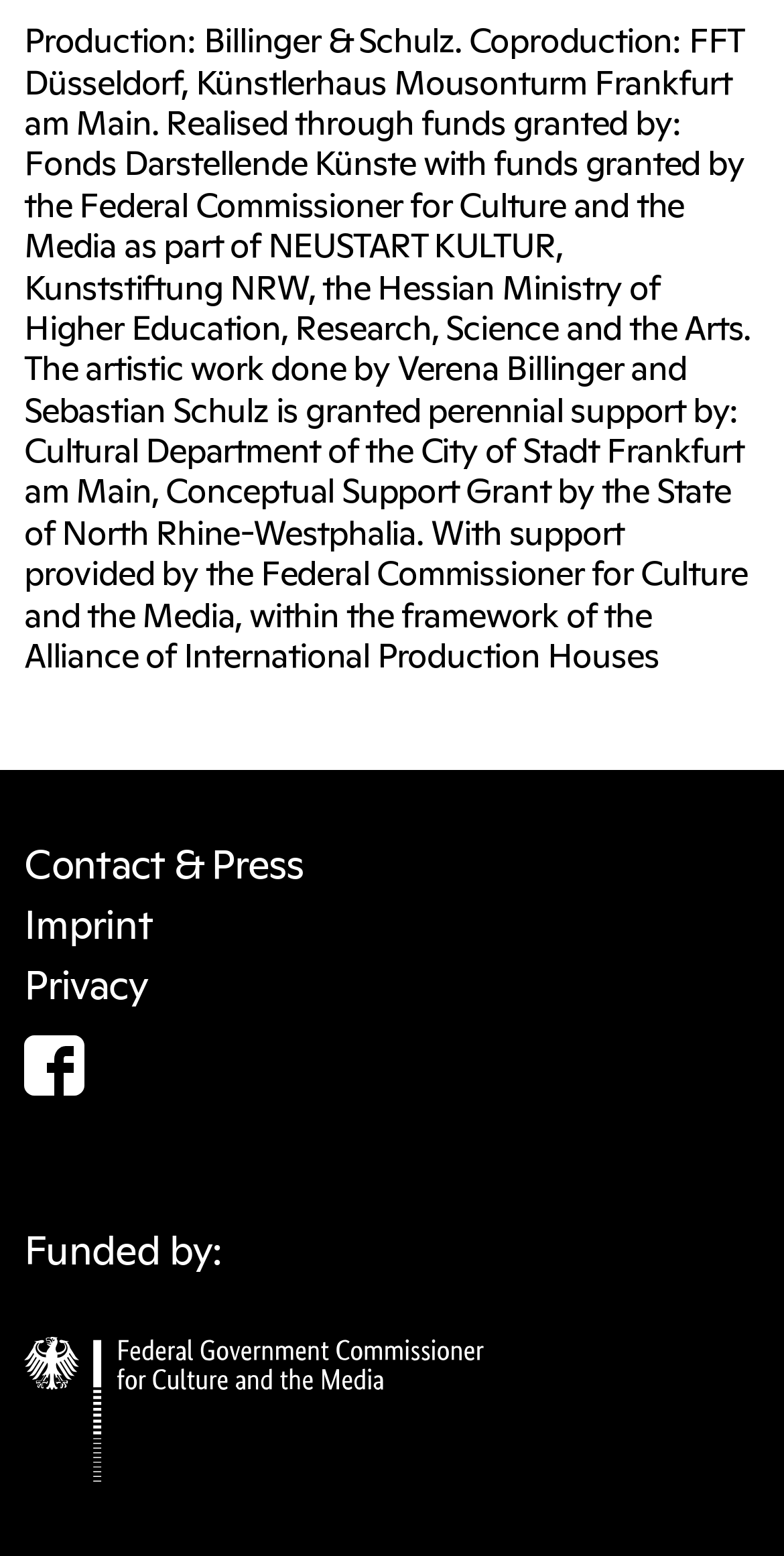What is the name of the funding organization mentioned at the bottom of the webpage?
Give a detailed and exhaustive answer to the question.

The funding organization's name is mentioned in the static text at the bottom of the webpage, which states 'Realised through funds granted by: Fonds Darstellende Künste with funds granted by the Federal Commissioner for Culture and the Media as part of NEUSTART KULTUR'.